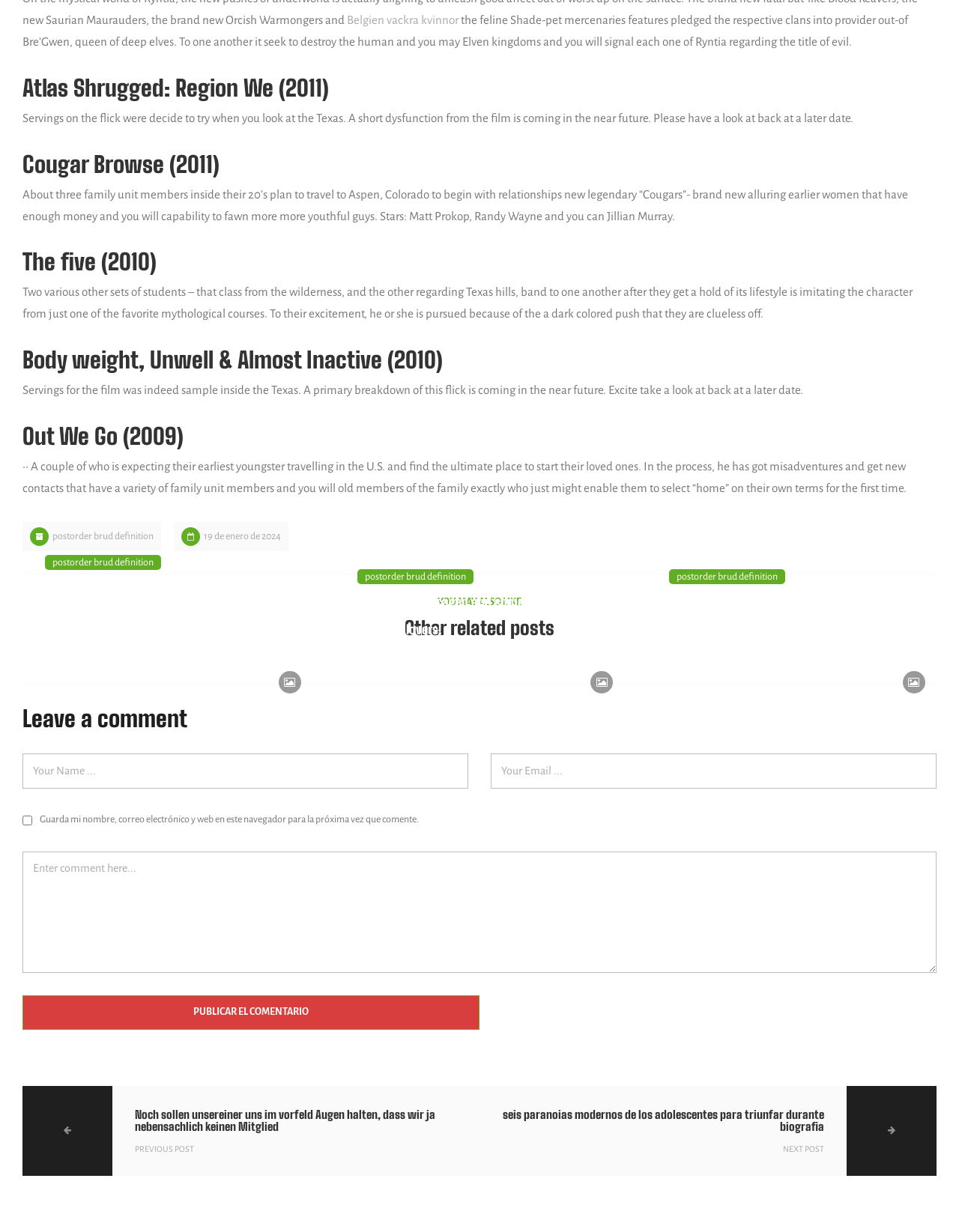What is the title of the last movie?
Examine the image and give a concise answer in one word or a short phrase.

seis paranoias modernos de los adolescentes para triunfar durante biografia